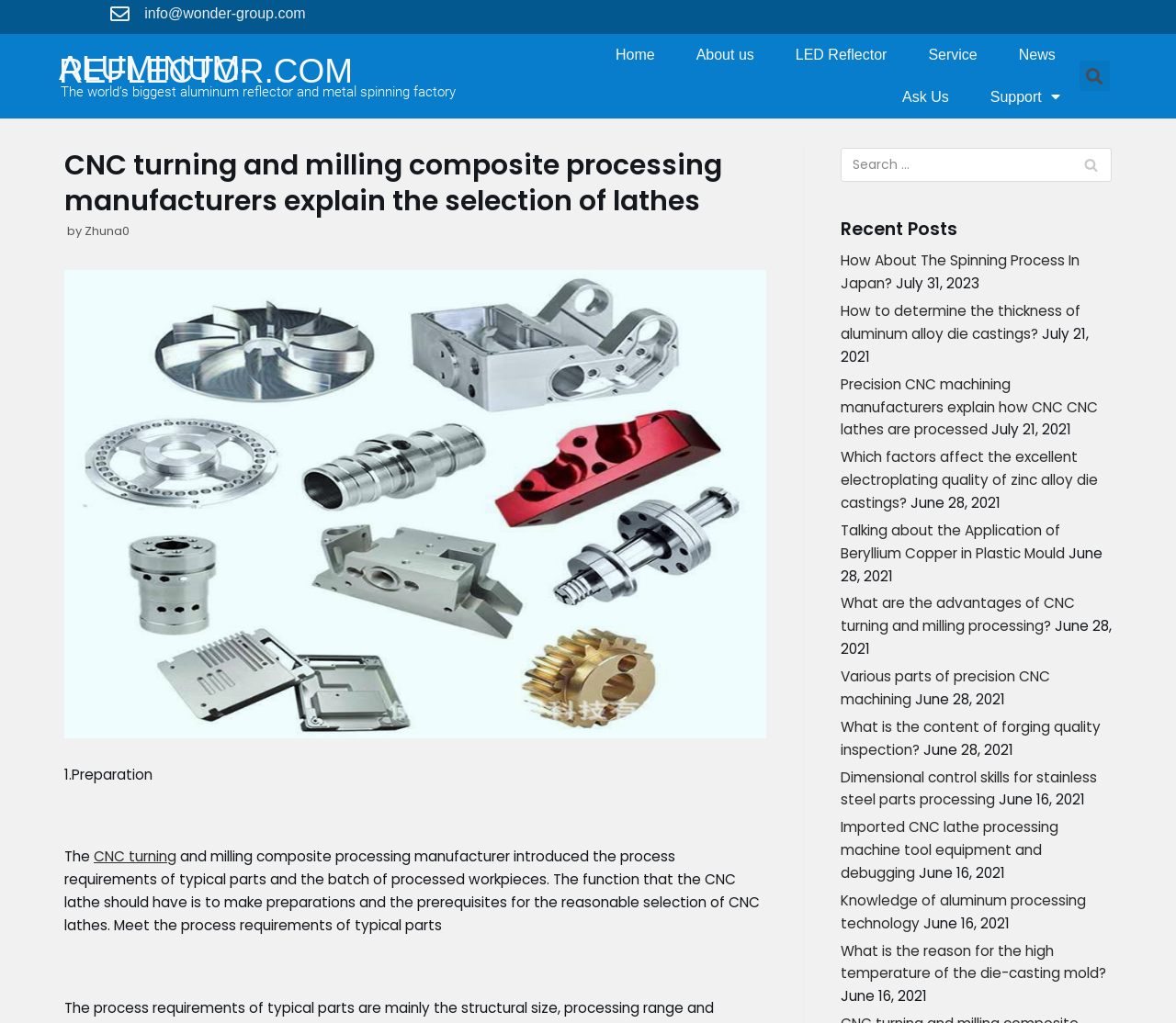What is the recent post about?
Answer the question based on the image using a single word or a brief phrase.

Spinning process in Japan